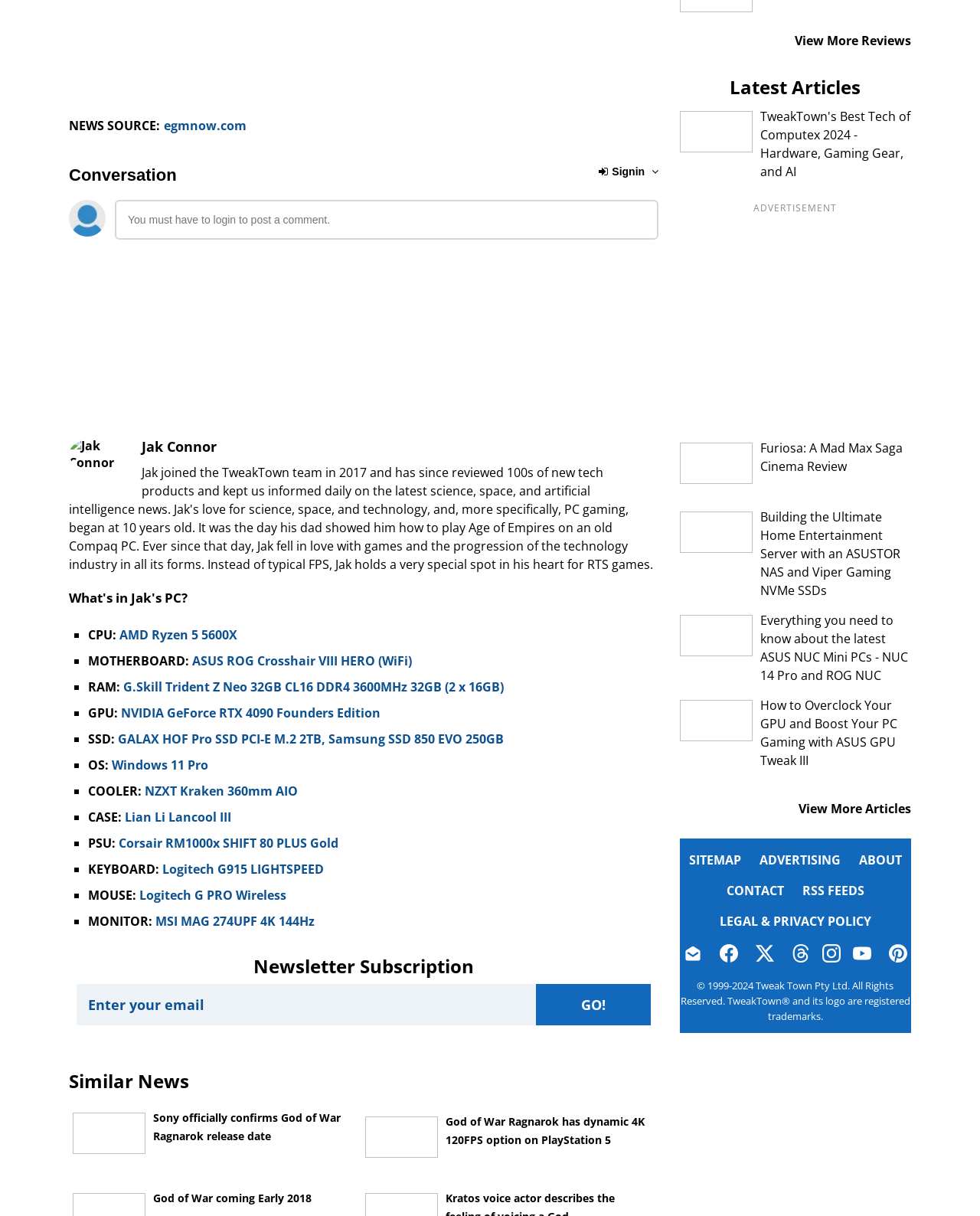Return the bounding box coordinates of the UI element that corresponds to this description: "View More Articles". The coordinates must be given as four float numbers in the range of 0 and 1, [left, top, right, bottom].

[0.815, 0.658, 0.93, 0.672]